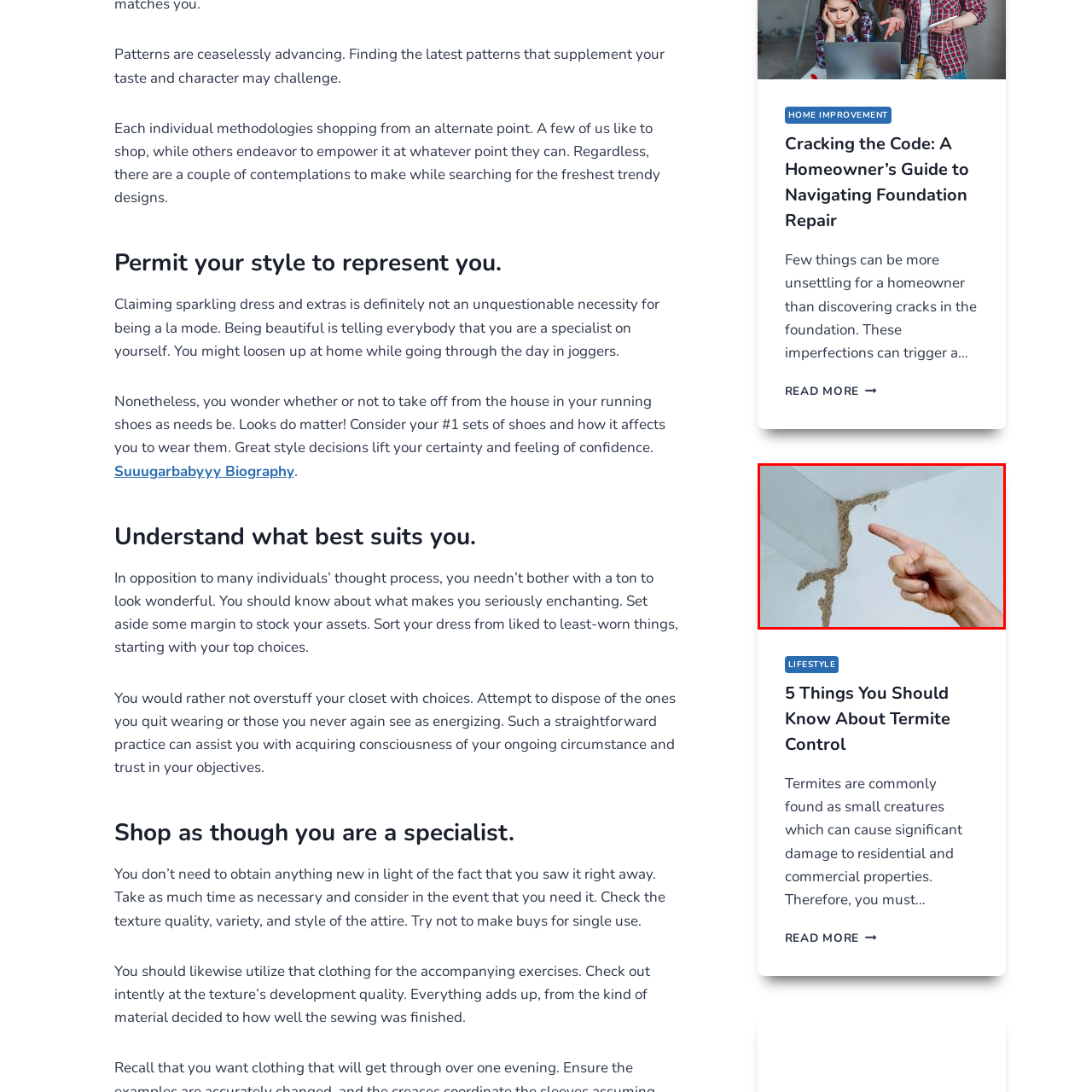Look at the image segment within the red box, What is the purpose of highlighting termite damage in the image? Give a brief response in one word or phrase.

To emphasize proactive termite control